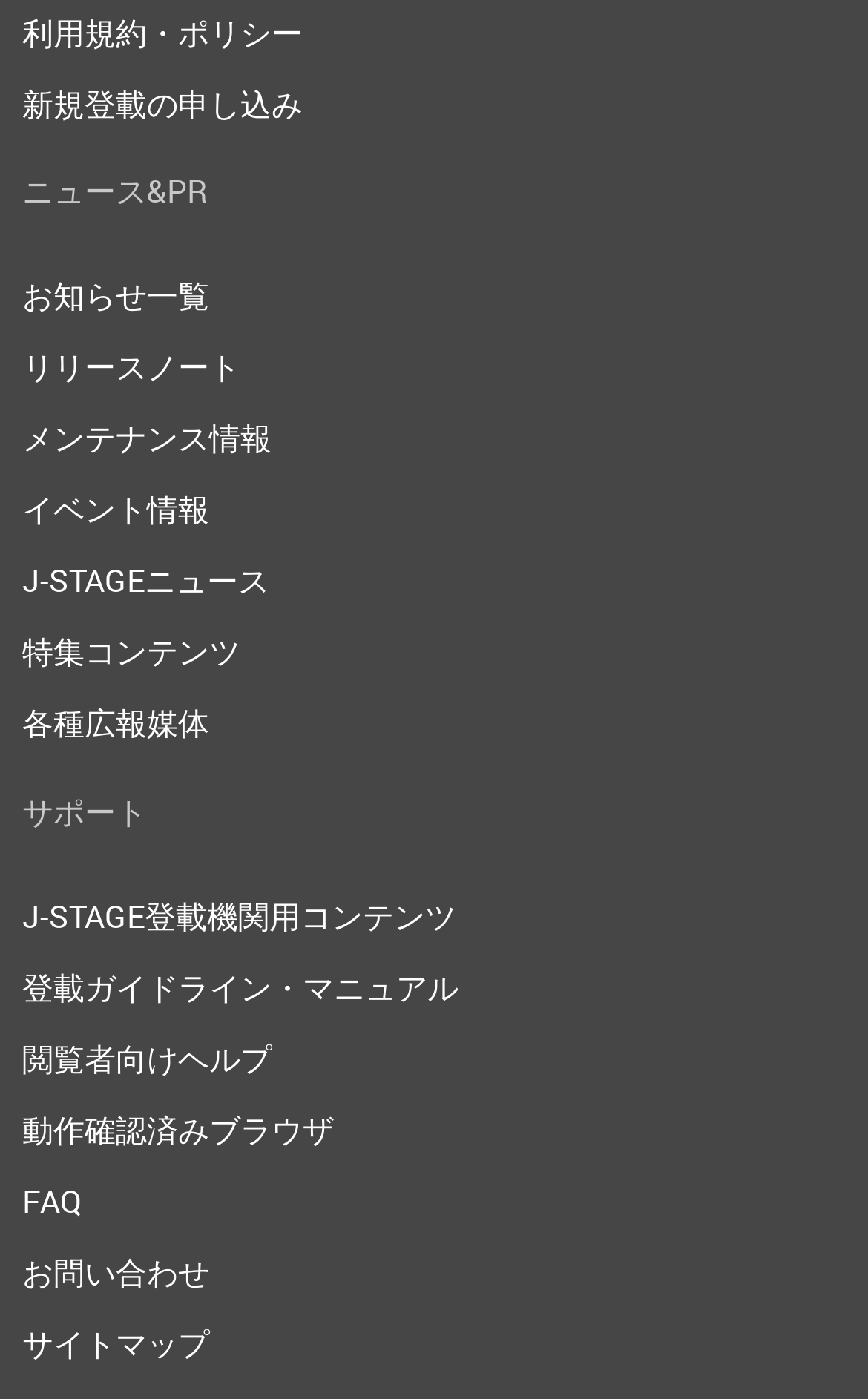What is the category of links between 'ニュース&PR' and 'お知らせ一覧'?
Provide a concise answer using a single word or phrase based on the image.

News and PR